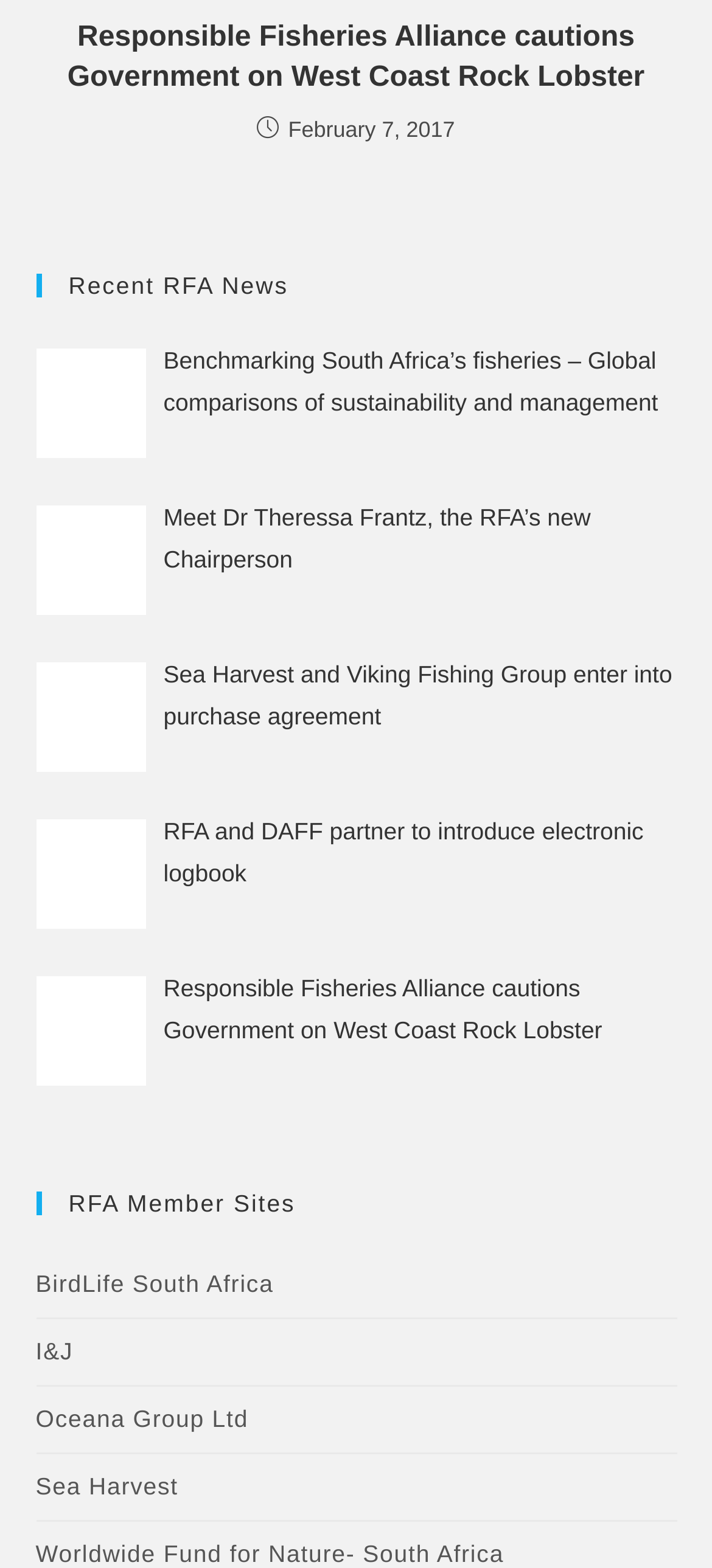Determine the bounding box coordinates of the region to click in order to accomplish the following instruction: "Read the news about Responsible Fisheries Alliance". Provide the coordinates as four float numbers between 0 and 1, specifically [left, top, right, bottom].

[0.081, 0.011, 0.919, 0.064]